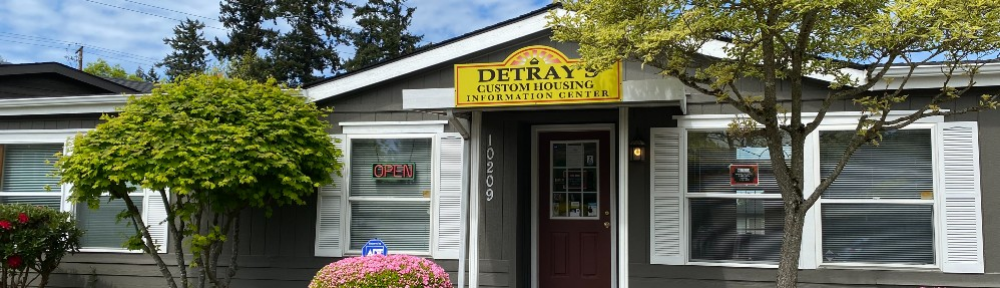What type of plants are near the entrance?
Look at the image and respond to the question as thoroughly as possible.

According to the caption, the entrance of the building is flanked by lush green foliage, including a well-manicured tree and colorful flowering plants, which adds to the picturesque setting.